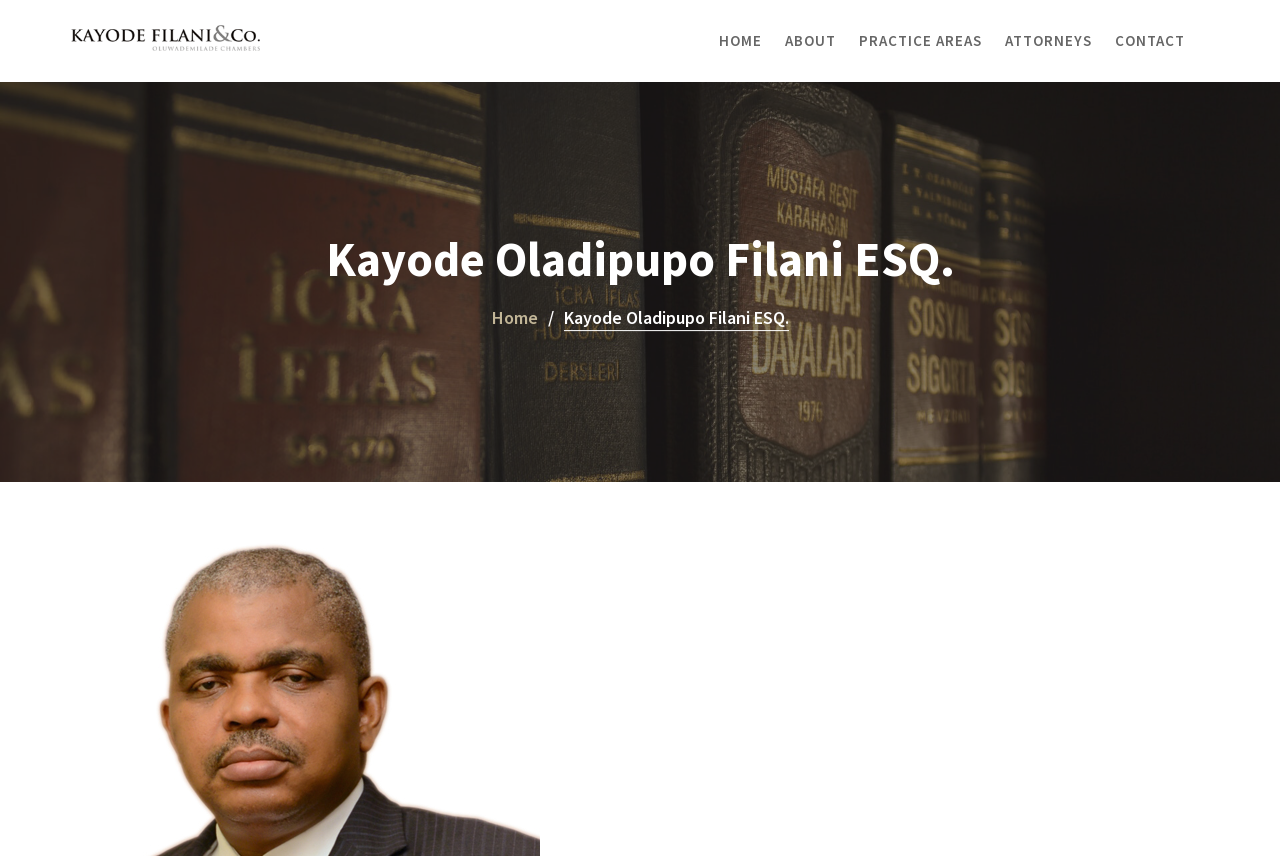Determine the main heading text of the webpage.

Kayode Oladipupo Filani ESQ.